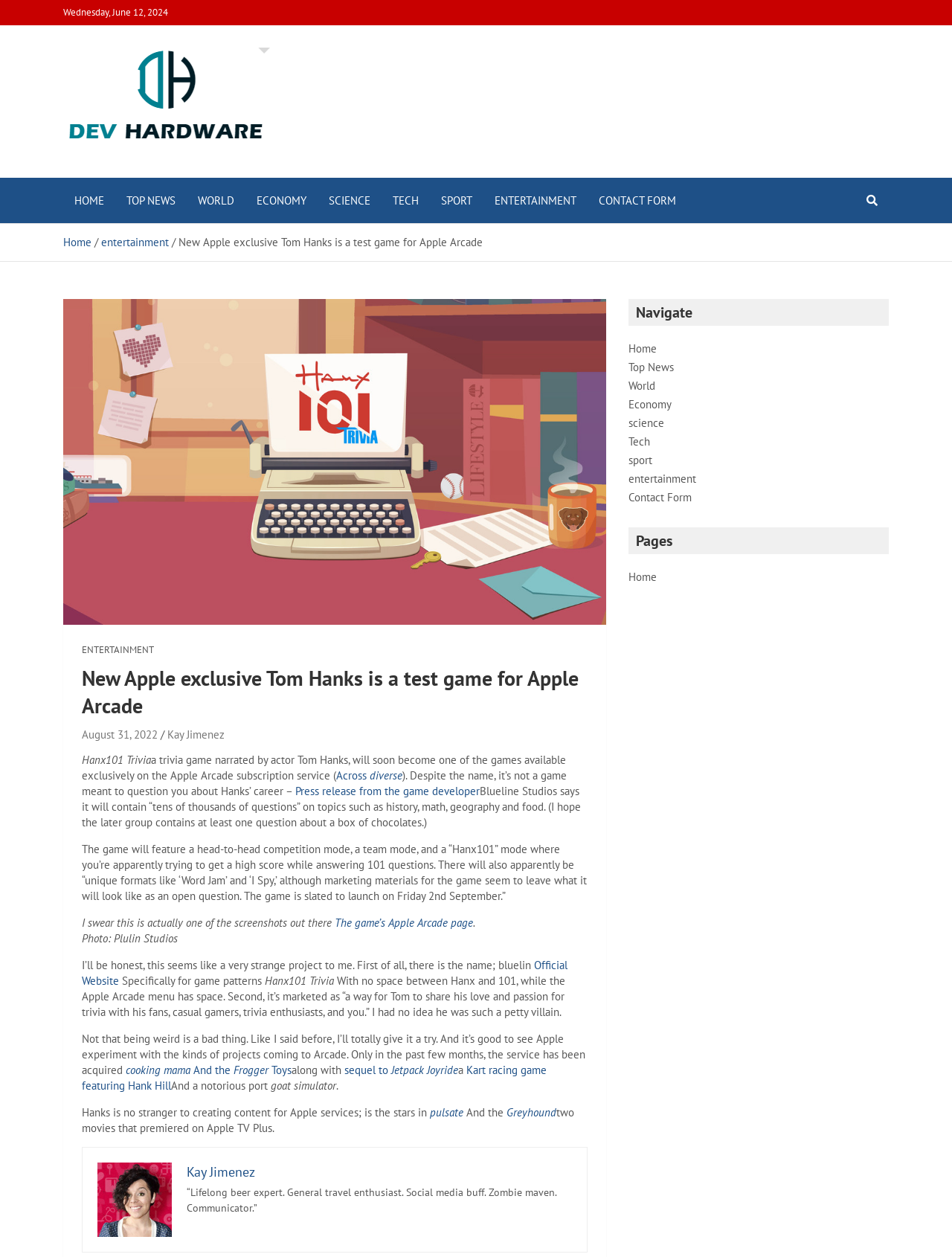Identify the bounding box coordinates of the region that should be clicked to execute the following instruction: "Click on 'Dev Hardware'".

[0.066, 0.039, 0.286, 0.054]